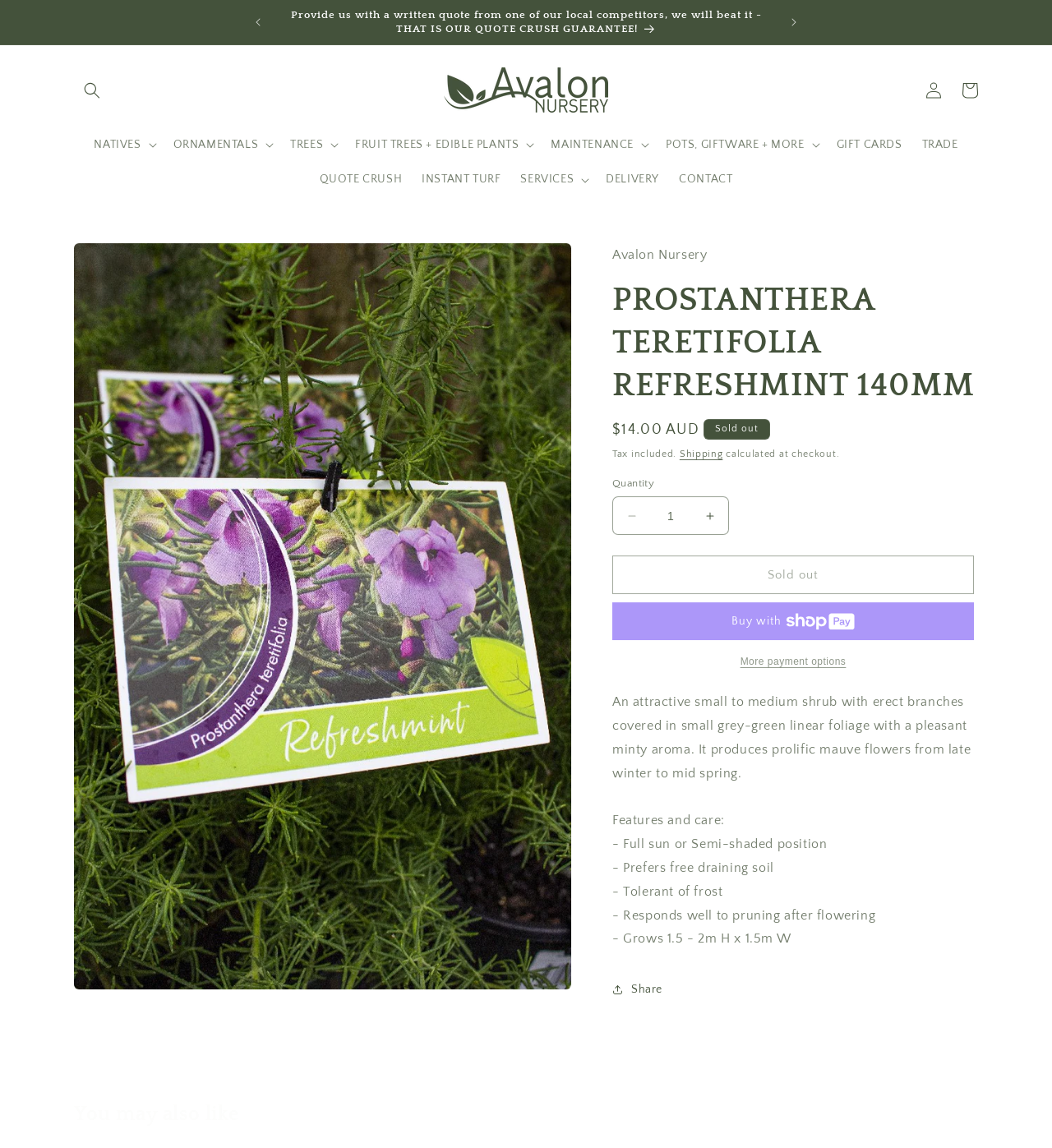Given the description of a UI element: "CONTACT", identify the bounding box coordinates of the matching element in the webpage screenshot.

[0.636, 0.141, 0.706, 0.172]